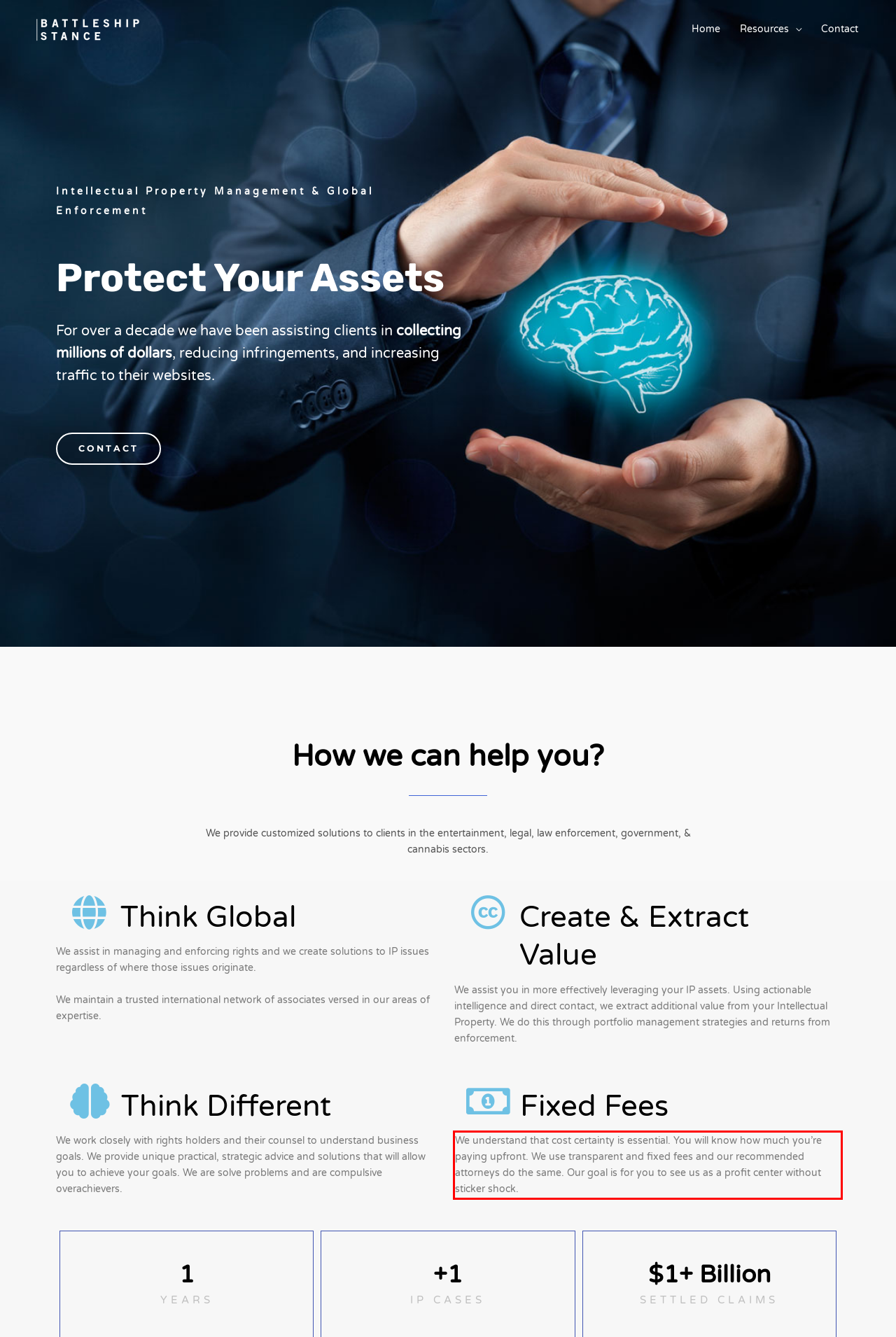Using the webpage screenshot, recognize and capture the text within the red bounding box.

We understand that cost certainty is essential. You will know how much you’re paying upfront. We use transparent and fixed fees and our recommended attorneys do the same. Our goal is for you to see us as a profit center without sticker shock.